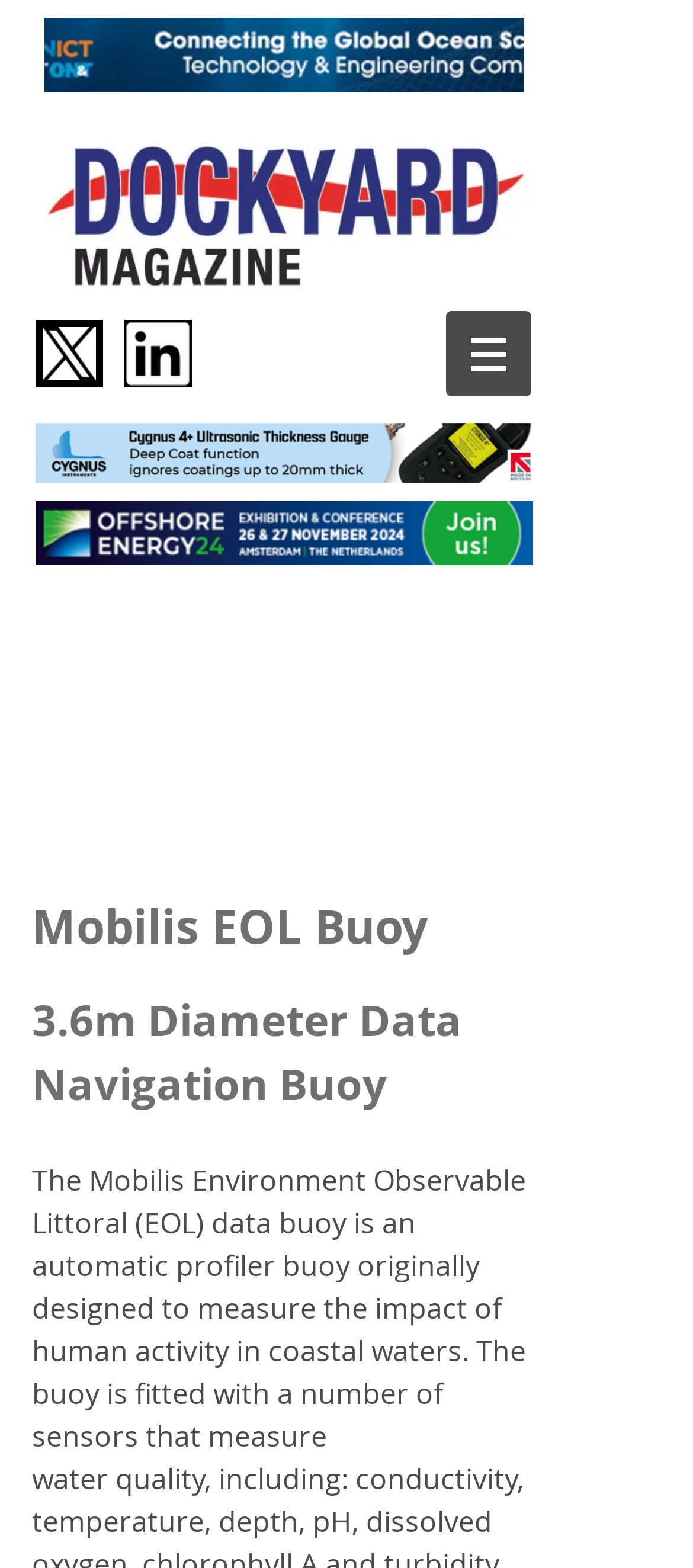How many images are on the webpage?
Could you give a comprehensive explanation in response to this question?

I counted the number of image elements on the webpage, including the logo images, banner images, and the image with the 'x' symbol, to arrive at a total of 7 images.